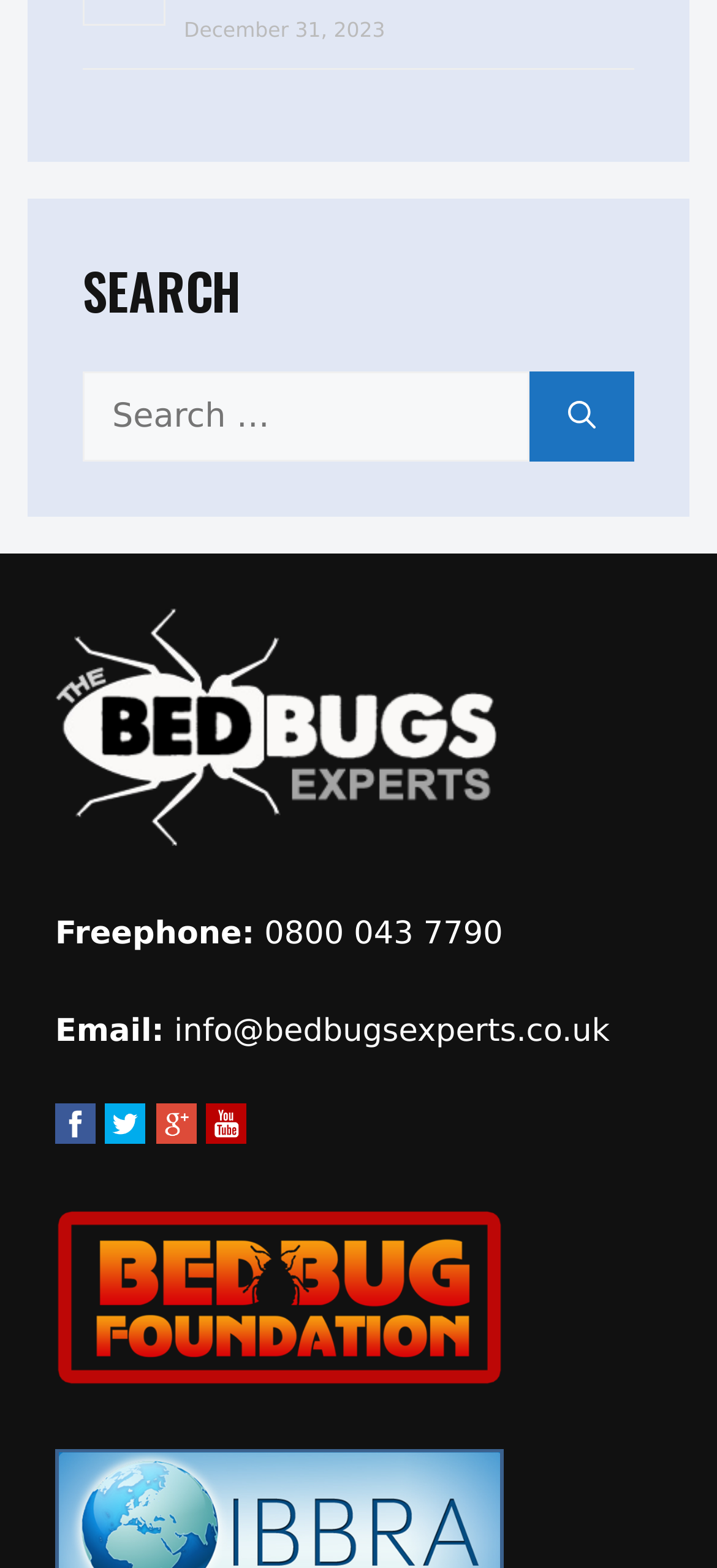Using the details in the image, give a detailed response to the question below:
What is the name of the foundation linked at the bottom?

The name of the foundation linked at the bottom of the webpage is 'Bed Bug Foundation', which can be found in the last section of the webpage.